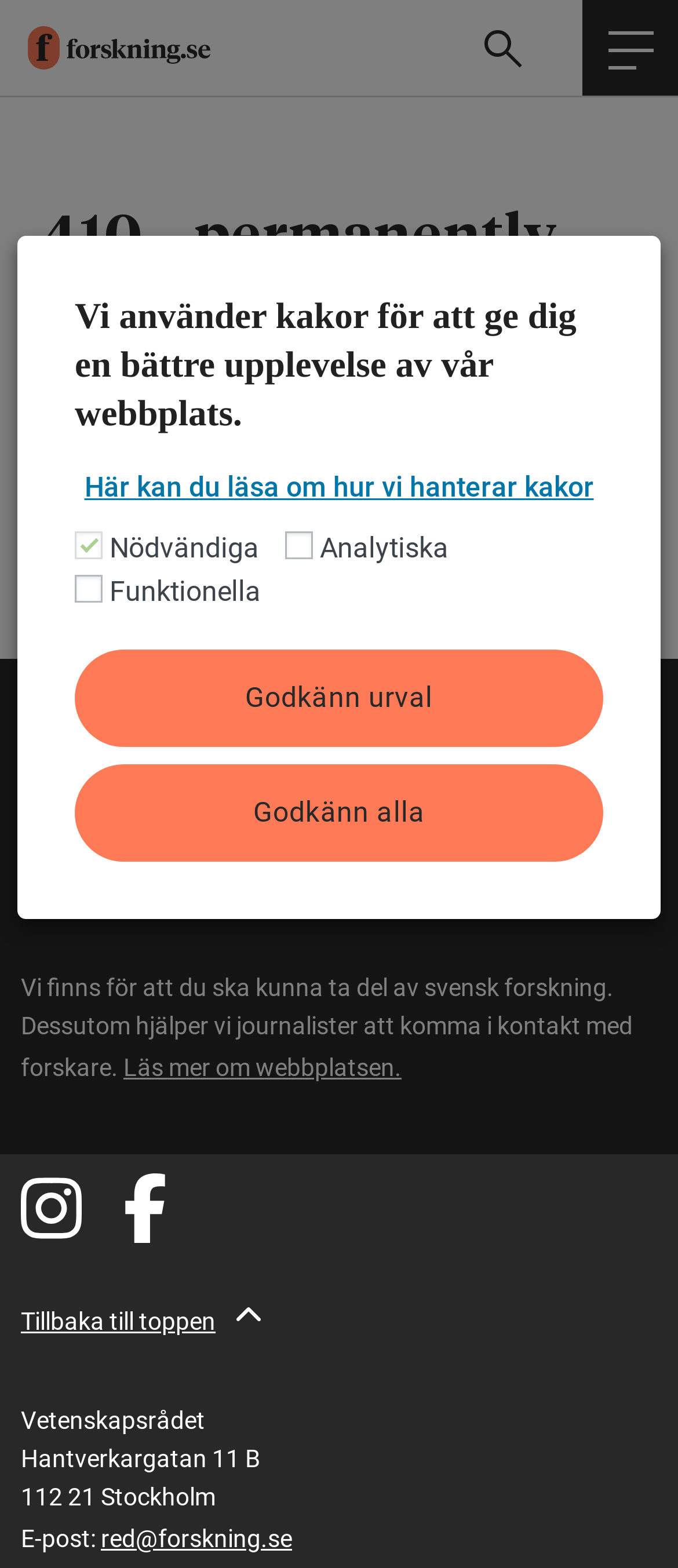Identify the bounding box coordinates for the element you need to click to achieve the following task: "Read more about Alpha Galileo". The coordinates must be four float values ranging from 0 to 1, formatted as [left, top, right, bottom].

[0.062, 0.322, 0.269, 0.34]